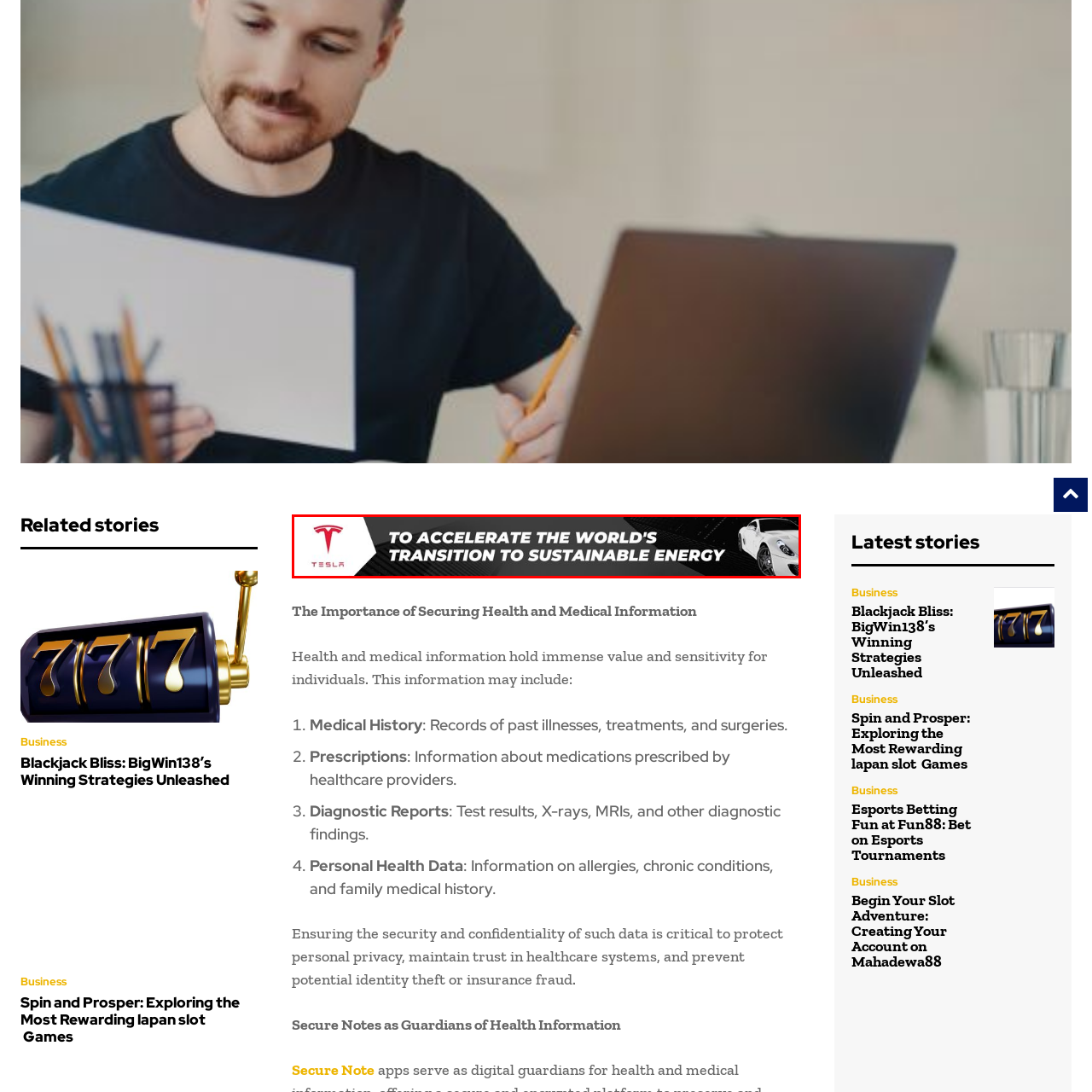Describe meticulously the scene encapsulated by the red boundary in the image.

The image features a sleek white electric vehicle on a stylish black background. Prominently displayed is the Tesla logo, symbolizing innovation and sustainability. Accompanying this visual is the compelling tagline: "To accelerate the world's transition to sustainable energy." This phrase encapsulates Tesla's mission of promoting environmentally friendly energy solutions and highlights the company's commitment to reducing carbon emissions through electric transportation. The overall design reflects a modern, forward-thinking aesthetic, aligning with Tesla's brand identity.